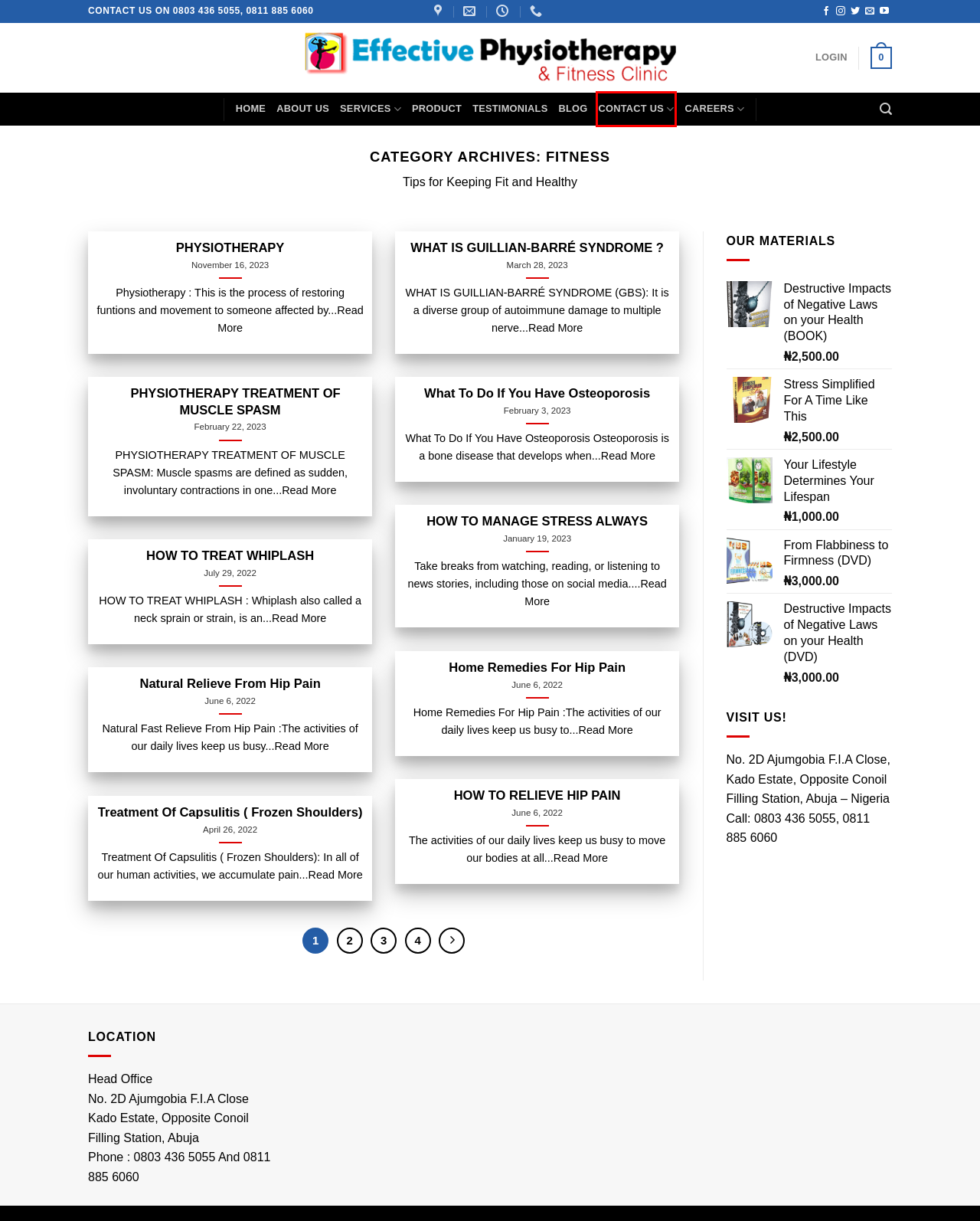Look at the screenshot of a webpage that includes a red bounding box around a UI element. Select the most appropriate webpage description that matches the page seen after clicking the highlighted element. Here are the candidates:
A. Fitness Archives - Page 3 of 4 - Effective Physiotherapy Clinic, Abuja
B. HOW TO MANAGE STRESS ALWAYS - Effective Physiotherapy Clinic, Abuja
C. YOUR LIFESTYLE DETERMINES YOUR LIFESPAN
D. DESTRUCTIVE IMPACT OF NEGATIVE LAWS ON YOUR HEALTH (DVD)
E. Effective Physiotherapy and fitness Clinic, Abuja
F. Fitness Archives - Page 2 of 4 - Effective Physiotherapy Clinic, Abuja
G. Home Remedies For Hip Pain - Effective Physiotherapy Clinic, Abuja %
H. Contact Us - Effective Physiotherapy Clinic, Abuja

H